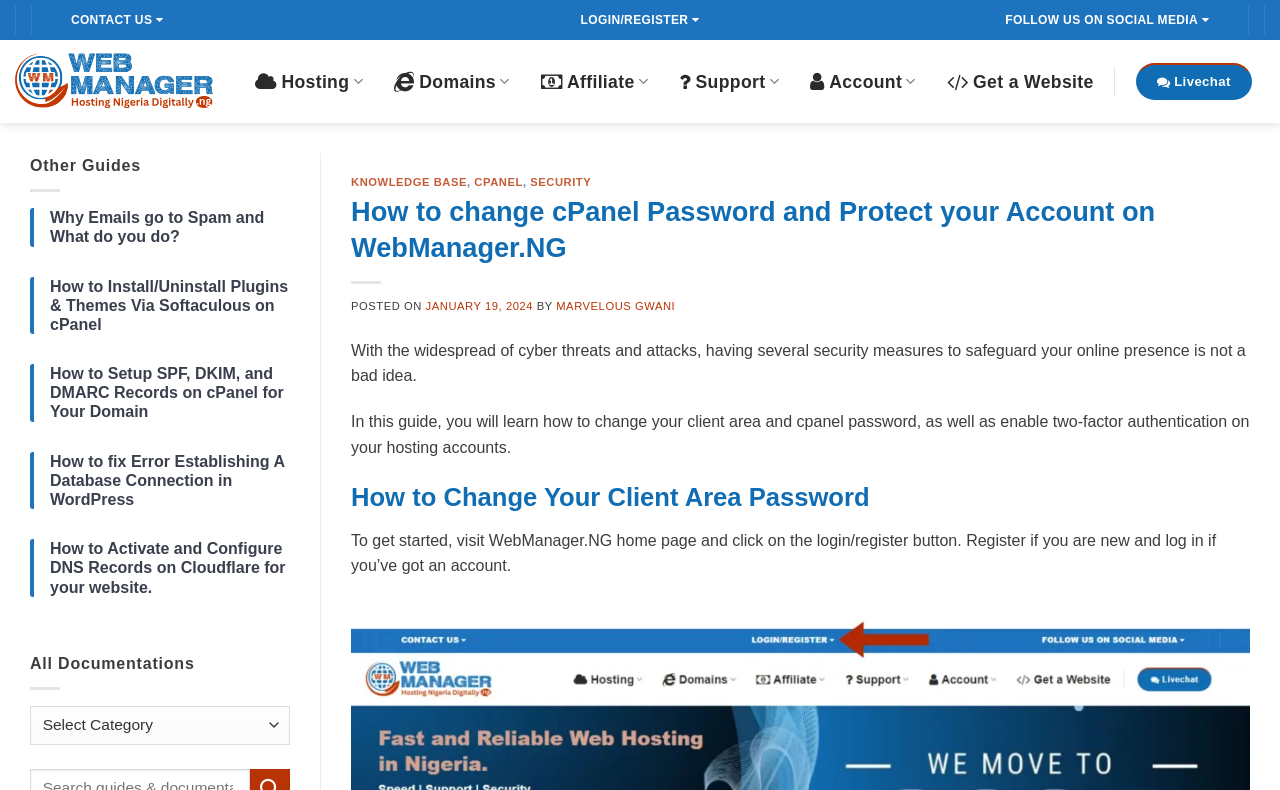Determine the bounding box coordinates of the section to be clicked to follow the instruction: "Click the Livechat button". The coordinates should be given as four float numbers between 0 and 1, formatted as [left, top, right, bottom].

[0.887, 0.08, 0.978, 0.126]